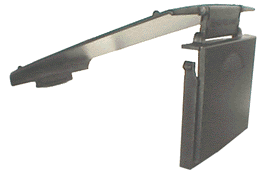Which Visor models is the FlipCover compatible with?
Craft a detailed and extensive response to the question.

According to the caption, the FlipCover is compatible with various Visor models, including the Visor, Visor Deluxe, and Visor Platinum, making it a versatile accessory for different Visor users.